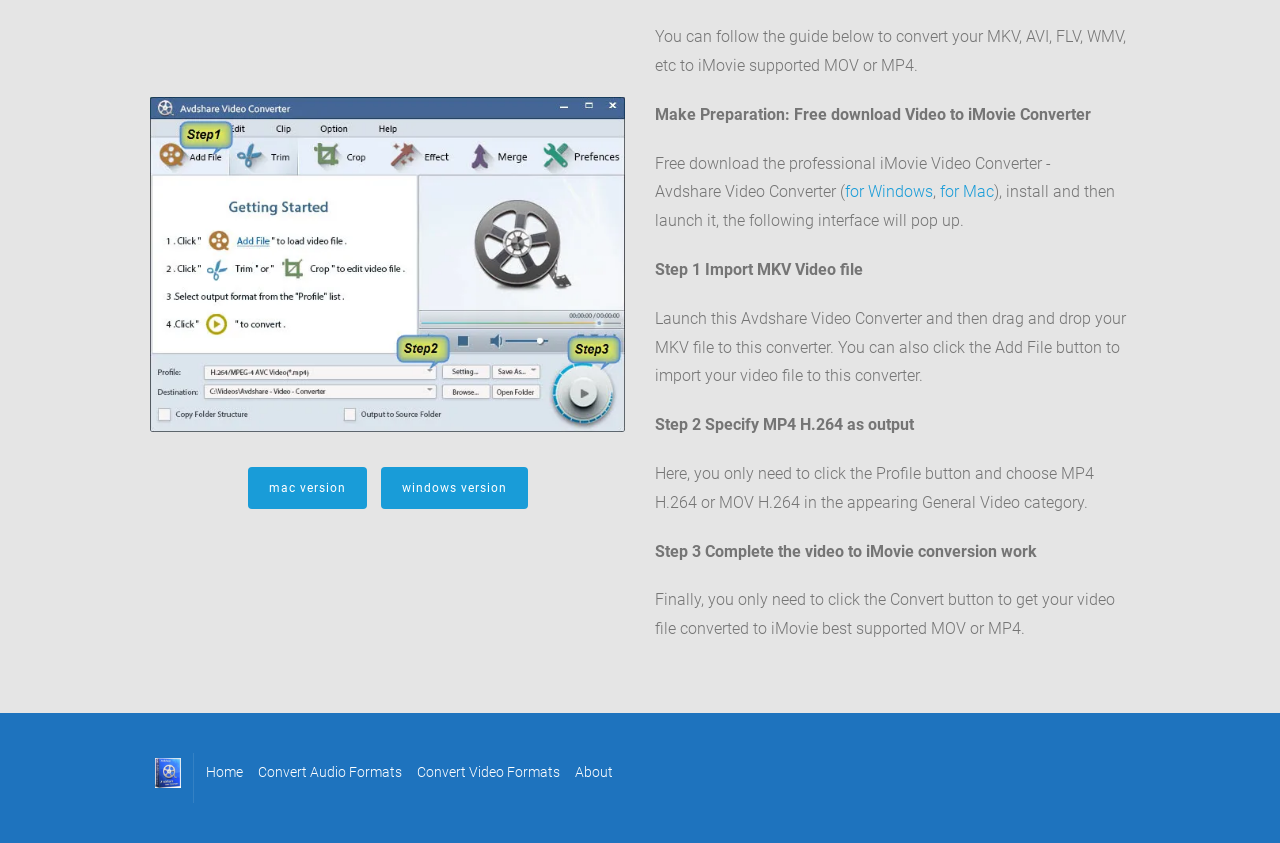Provide the bounding box coordinates for the UI element that is described as: "Mac Version".

[0.193, 0.554, 0.286, 0.603]